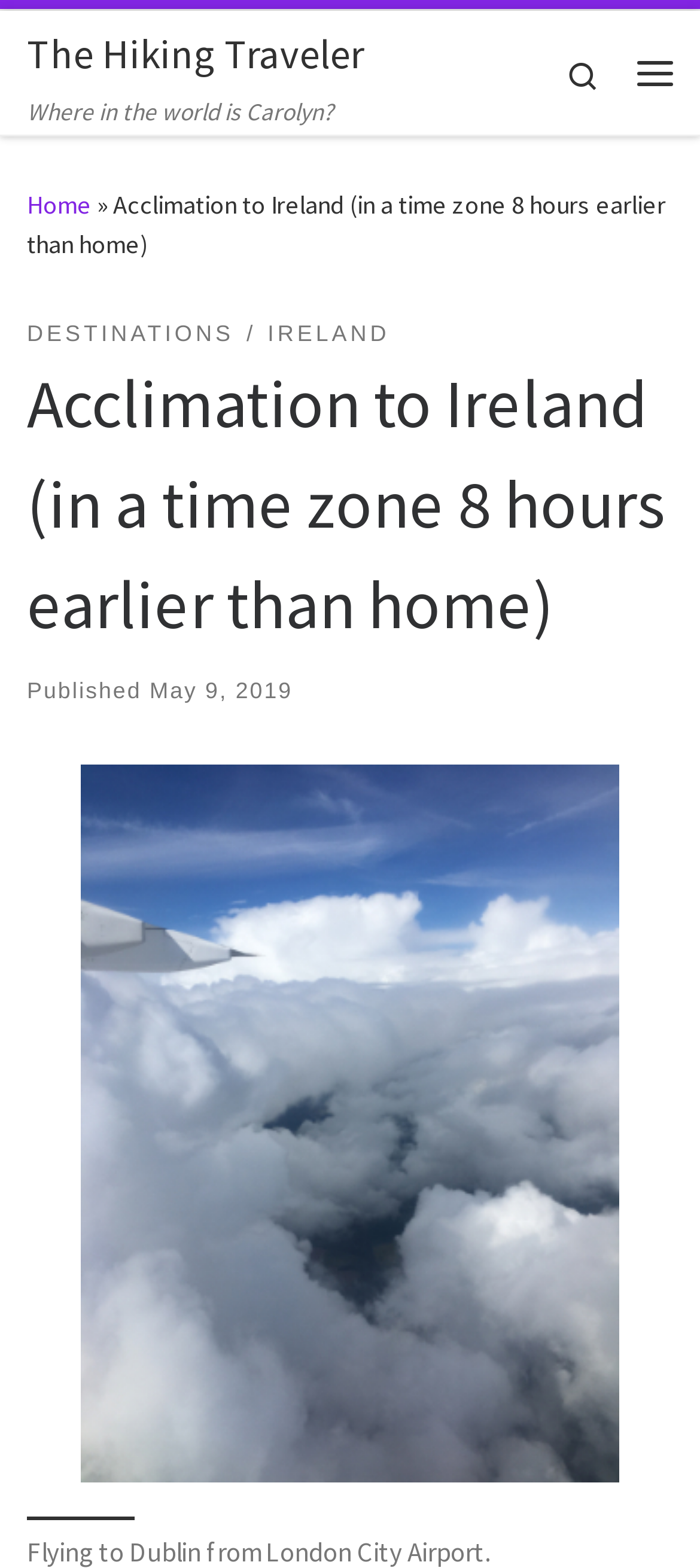Determine the bounding box coordinates of the clickable area required to perform the following instruction: "go to home page". The coordinates should be represented as four float numbers between 0 and 1: [left, top, right, bottom].

[0.038, 0.12, 0.131, 0.141]